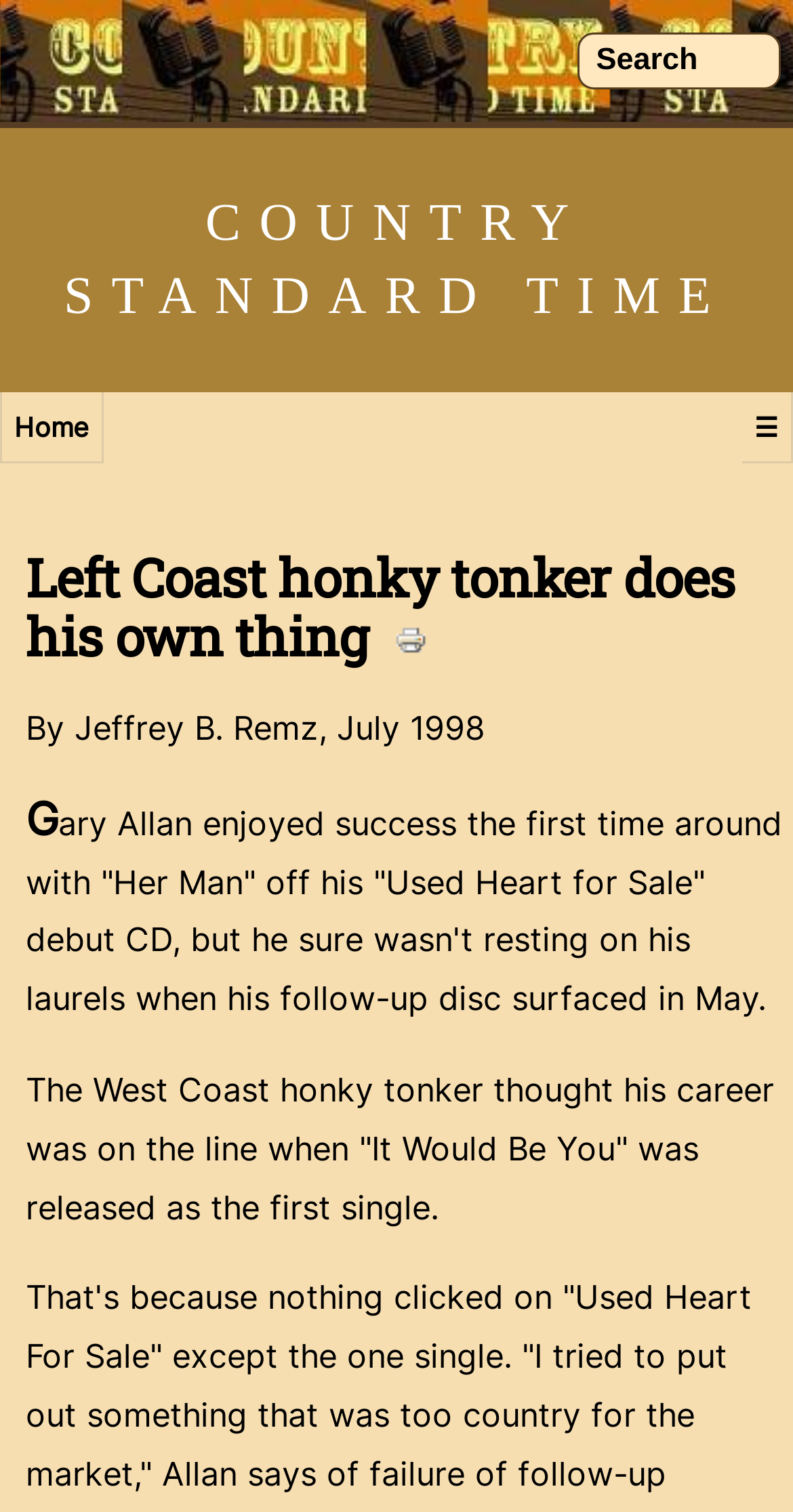Locate and provide the bounding box coordinates for the HTML element that matches this description: "input value=" Search" name="q" value="Search"".

[0.728, 0.022, 0.985, 0.059]